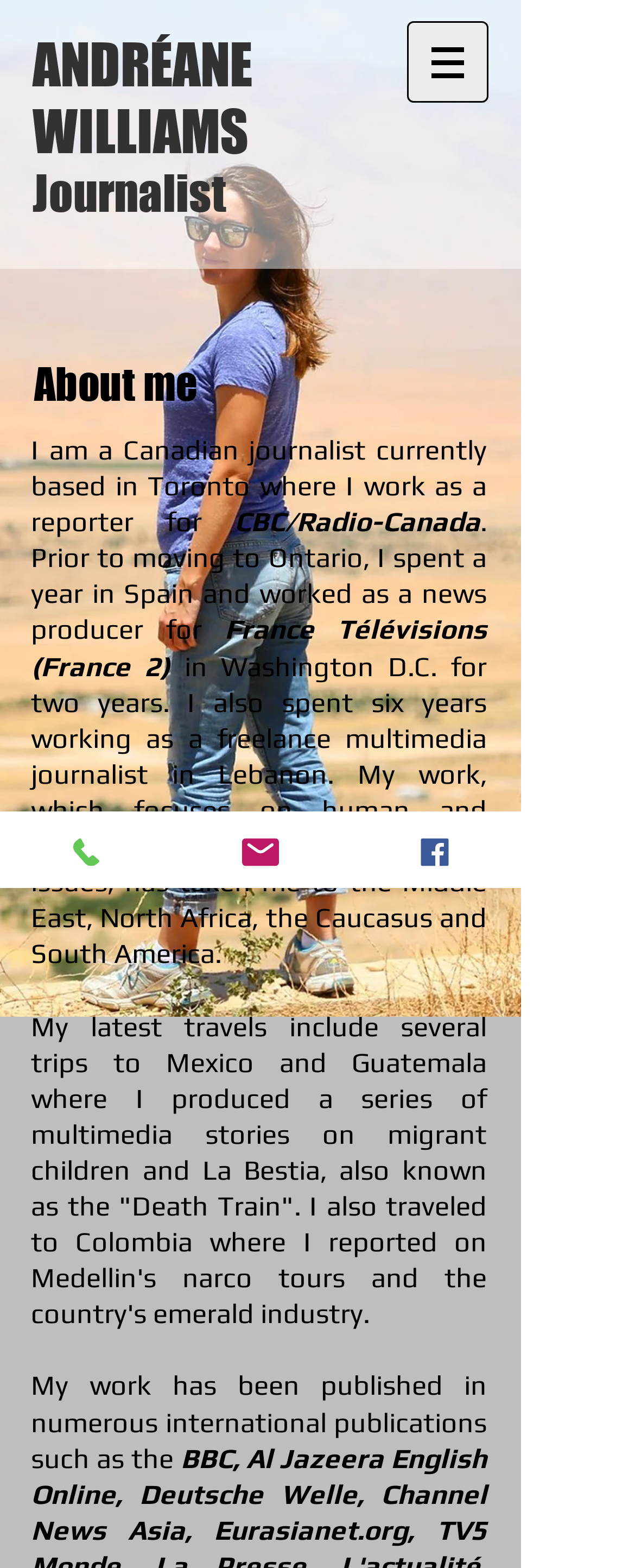Give a comprehensive overview of the webpage, including key elements.

This webpage is about a freelance journalist, Andréane Williams, who is currently based in Washington D.C., USA. At the top of the page, there is a heading with her name, "ANDRÉANE WILLIAMS", followed by her profession, "Journalist". 

On the top right side, there is a navigation menu labeled "Site" with a button that has a popup menu. The button is accompanied by a small image. 

Below the navigation menu, there is a section about the journalist, starting with a heading "About me". This section contains a brief bio, which mentions that she is a Canadian journalist currently based in Toronto, working as a reporter for CBC/Radio-Canada. The bio also mentions her previous work experiences in Spain, Washington D.C., and Lebanon. 

Further down, there is a paragraph describing her latest travels and work experiences, including trips to Mexico, Guatemala, Colombia, and the publications her work has been featured in. 

On the left side of the page, there are three links: "Phone", "Email", and "Facebook", each accompanied by a small image. These links are positioned vertically, with "Phone" at the top, "Email" in the middle, and "Facebook" at the bottom.